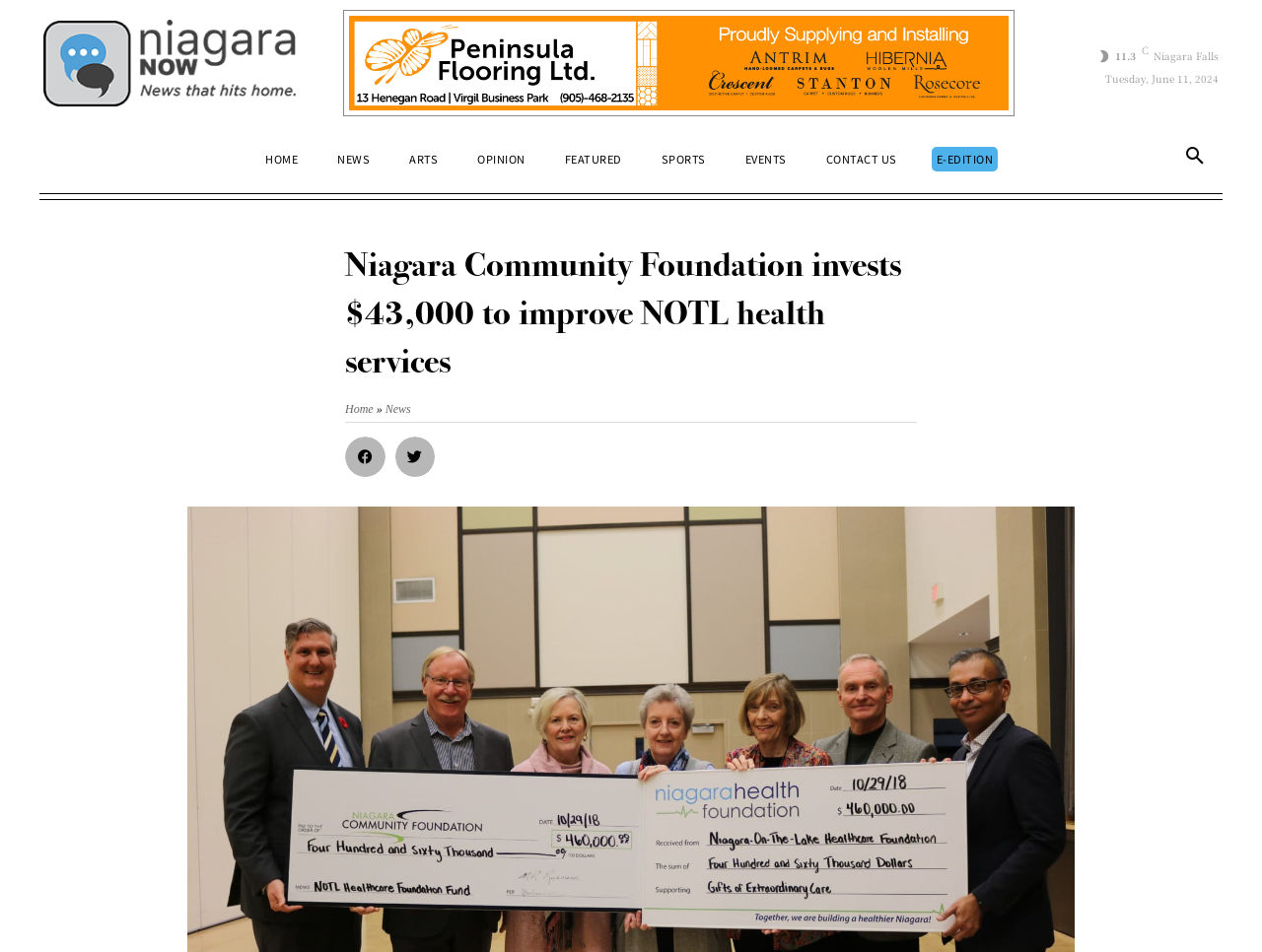Please find the bounding box coordinates of the element that must be clicked to perform the given instruction: "Read news". The coordinates should be four float numbers from 0 to 1, i.e., [left, top, right, bottom].

[0.263, 0.154, 0.297, 0.18]